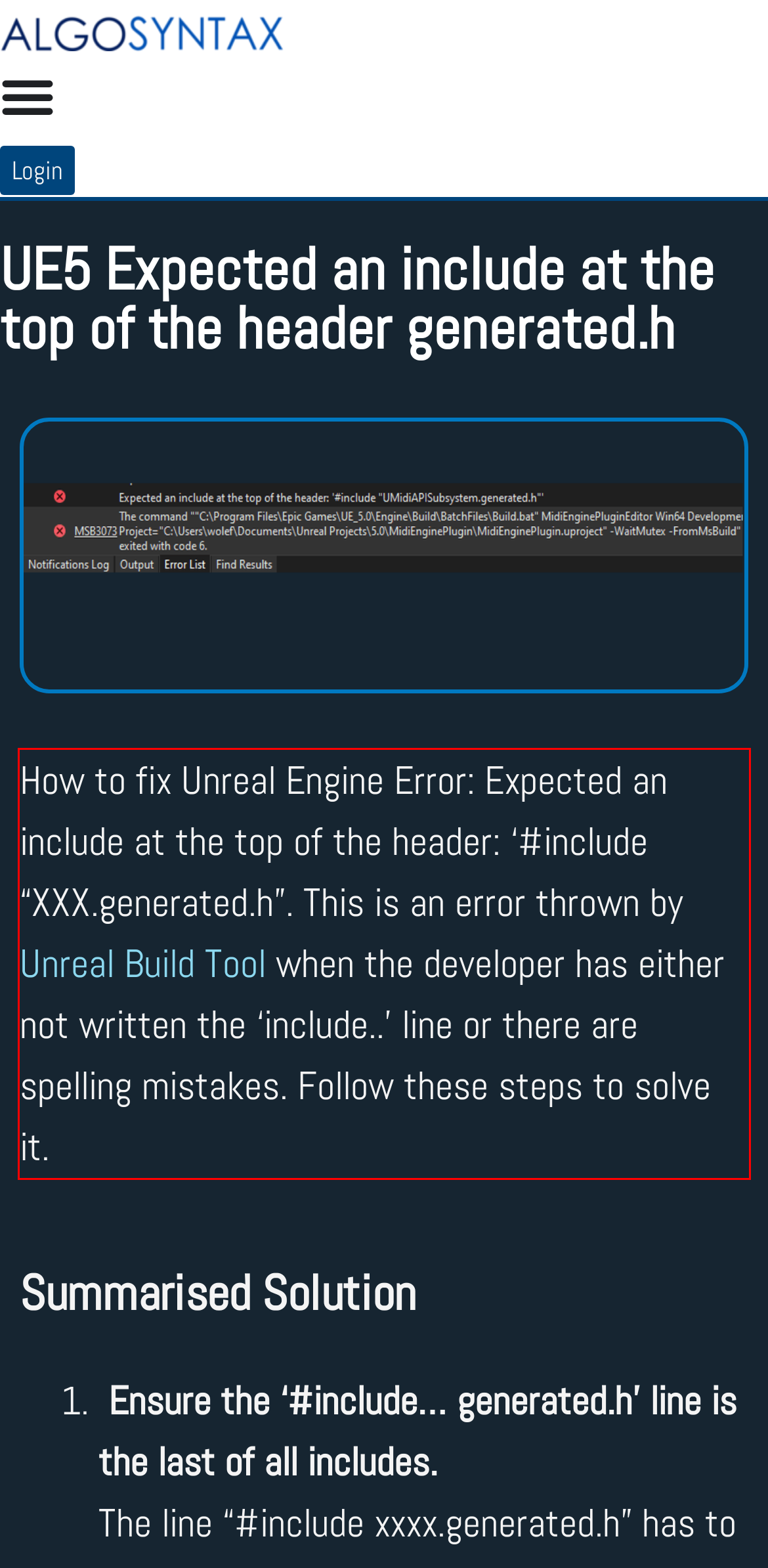Using the provided webpage screenshot, identify and read the text within the red rectangle bounding box.

How to fix Unreal Engine Error: Expected an include at the top of the header: ‘#include “XXX.generated.h”. This is an error thrown by Unreal Build Tool when the developer has either not written the ‘include..’ line or there are spelling mistakes. Follow these steps to solve it.